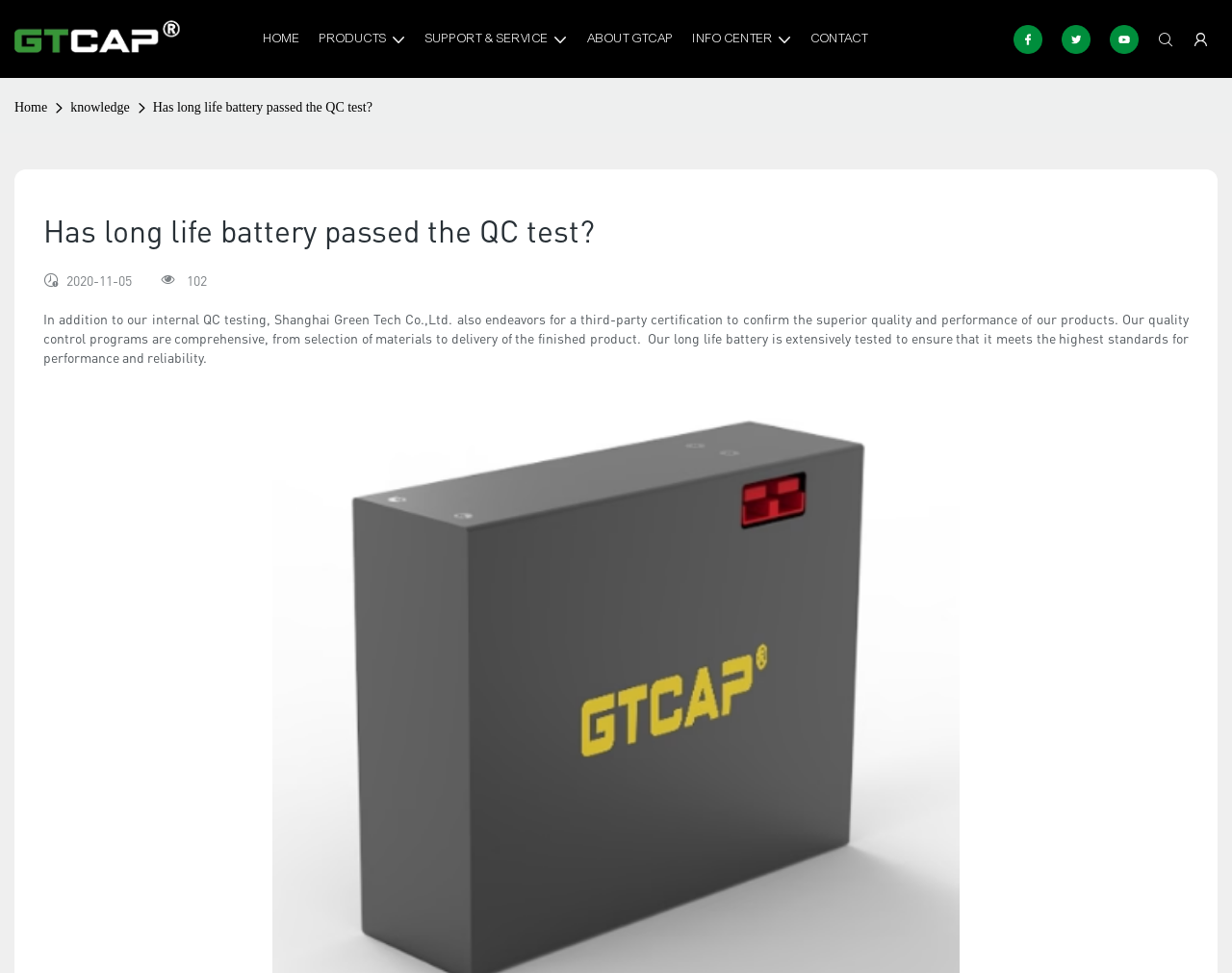Please identify the bounding box coordinates of the region to click in order to complete the given instruction: "Click on the 'KDJ' link". The coordinates should be four float numbers between 0 and 1, i.e., [left, top, right, bottom].

None